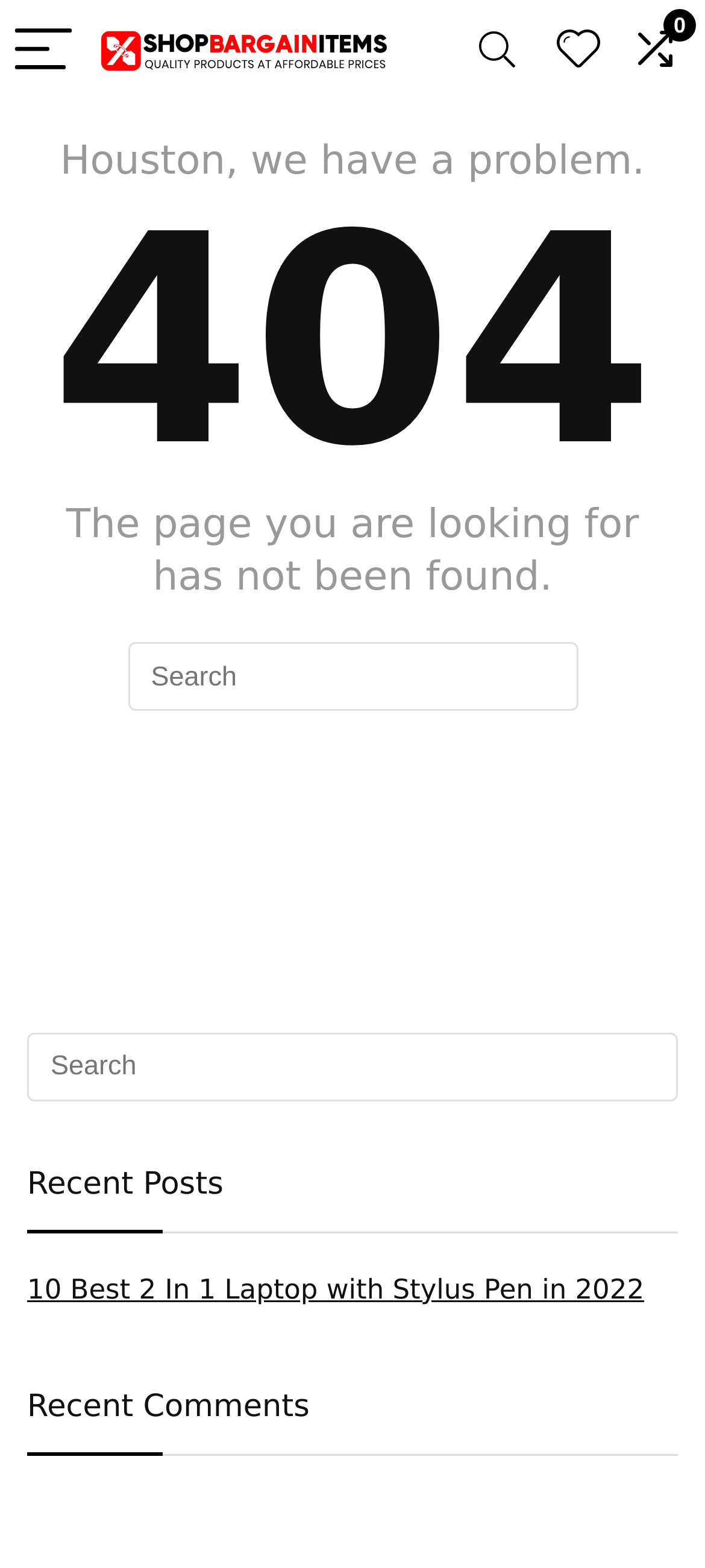Explain the webpage's design and content in an elaborate manner.

This webpage is a 404 error page from ShopBargainItems. At the top left corner, there is a "Menu" button accompanied by two images, one of which is the ShopBargainItems logo. On the top right corner, there is a "Search" button and a "Wishlist" link. 

Below the top navigation bar, a prominent heading "404" is displayed, followed by a message "Houston, we have a problem." and a subheading "The page you are looking for has not been found." 

In the middle of the page, there is a search bar where users can input their queries. 

At the bottom of the page, there is a complementary section that contains another search bar, a "Recent Posts" section, and a "Recent Comments" section. The "Recent Posts" section features a link to an article titled "10 Best 2 In 1 Laptop with Stylus Pen in 2022".